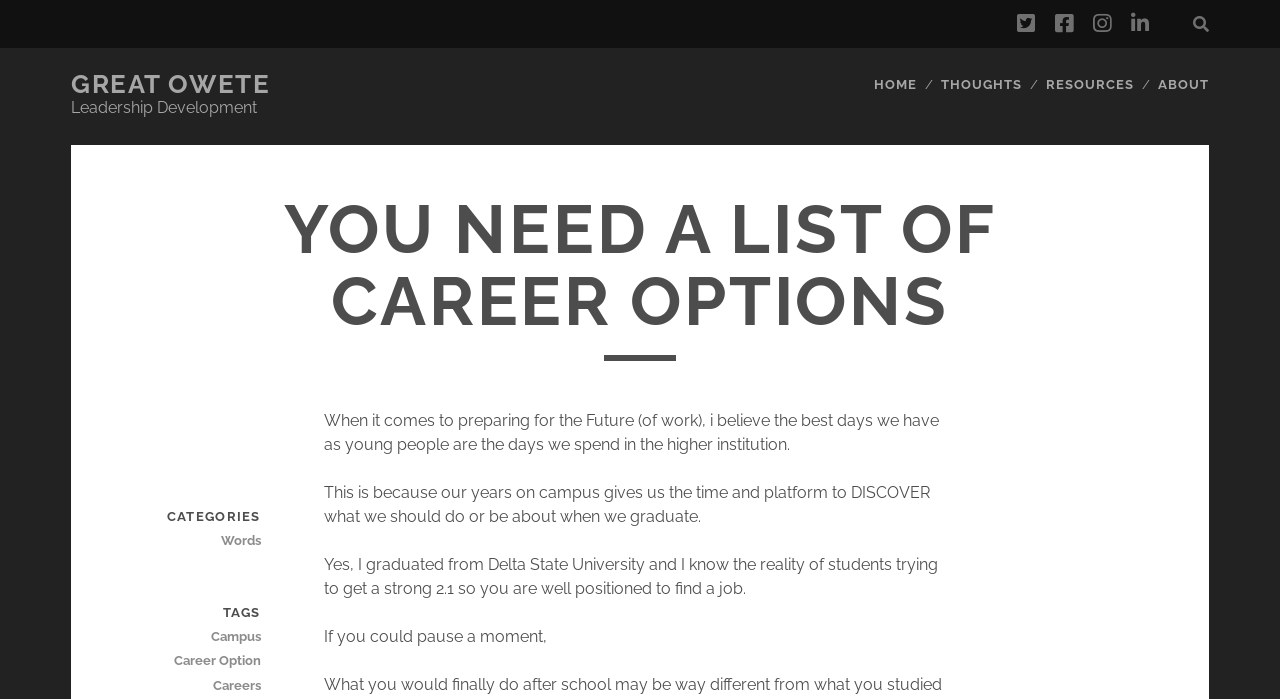From the screenshot, find the bounding box of the UI element matching this description: "parent_node: Search for:". Supply the bounding box coordinates in the form [left, top, right, bottom], each a float between 0 and 1.

[0.922, 0.0, 0.954, 0.069]